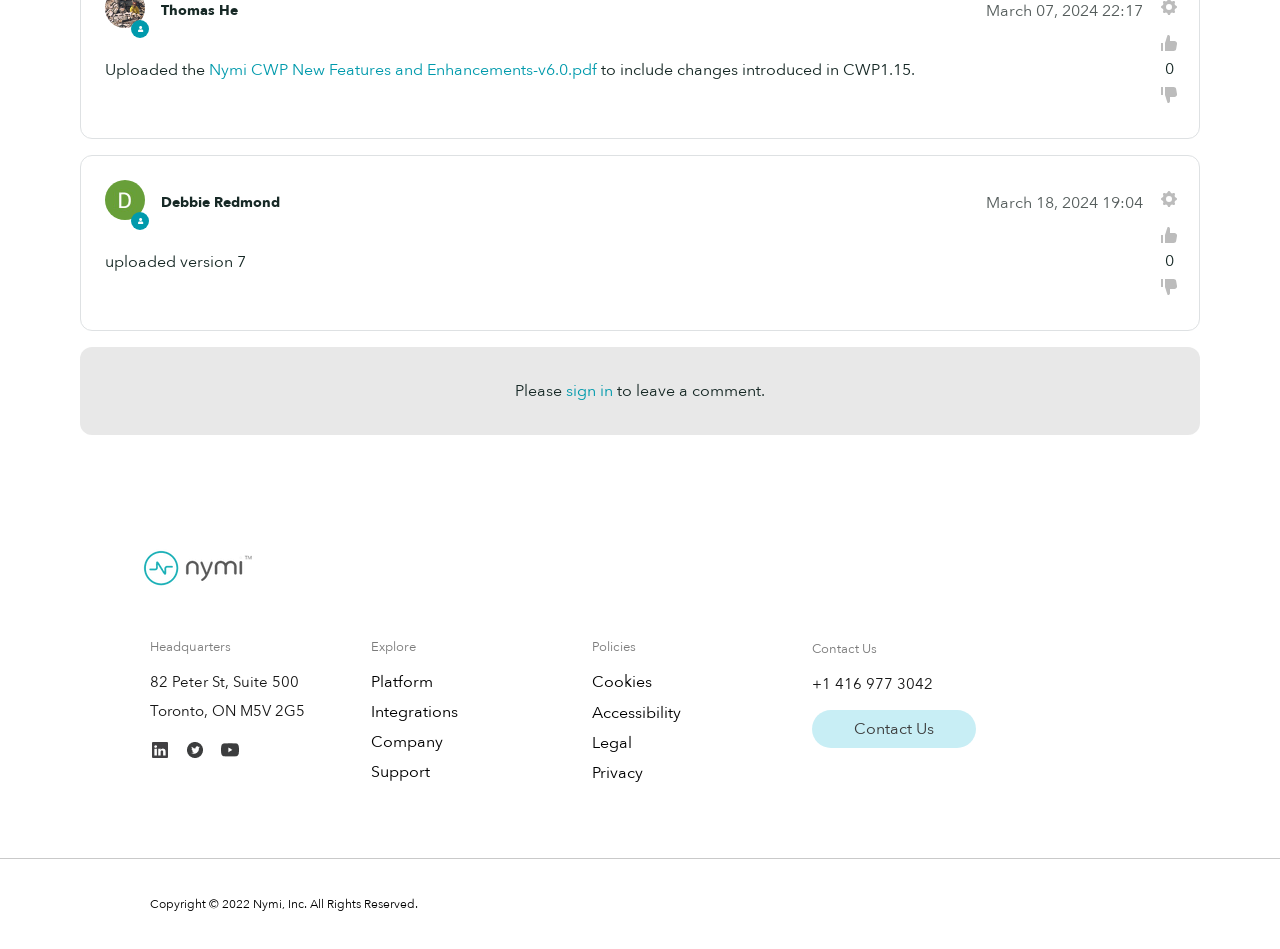Use a single word or phrase to answer the question:
How many social media links are present in the footer?

3